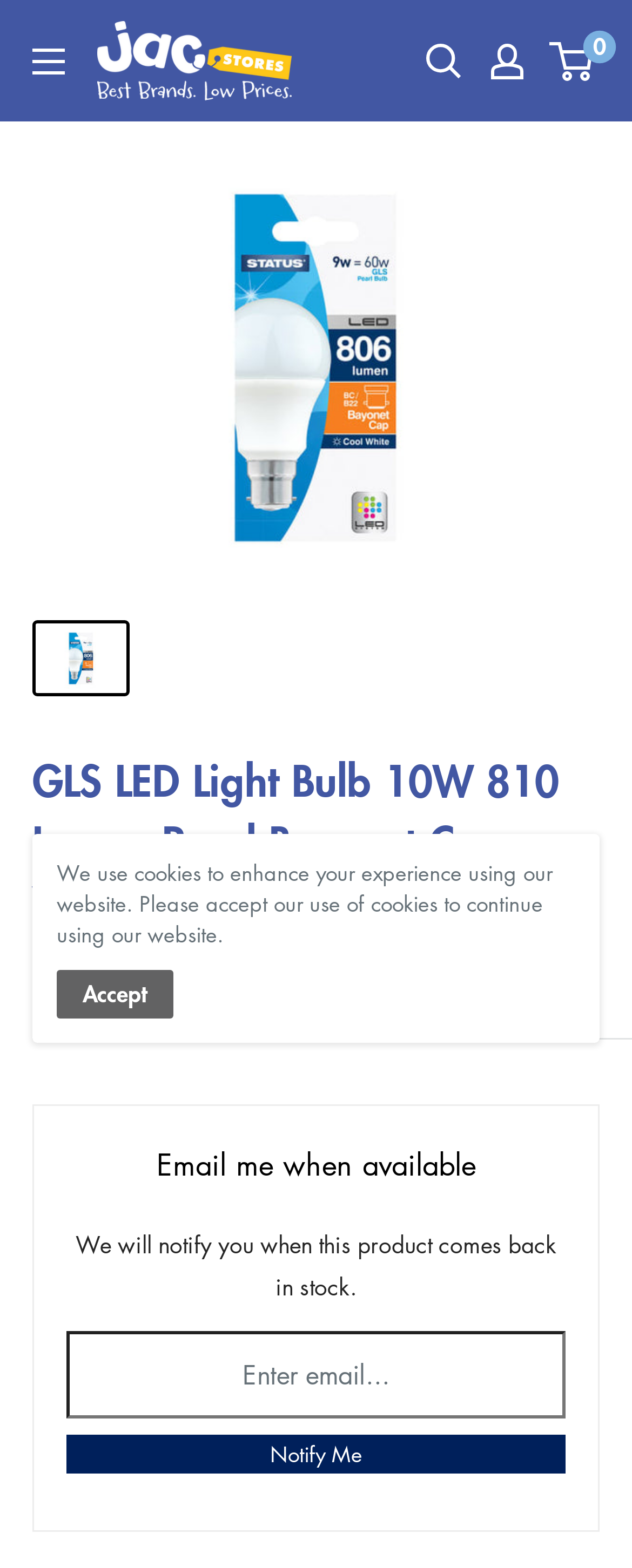Predict the bounding box coordinates of the area that should be clicked to accomplish the following instruction: "View my account". The bounding box coordinates should consist of four float numbers between 0 and 1, i.e., [left, top, right, bottom].

[0.777, 0.028, 0.828, 0.05]